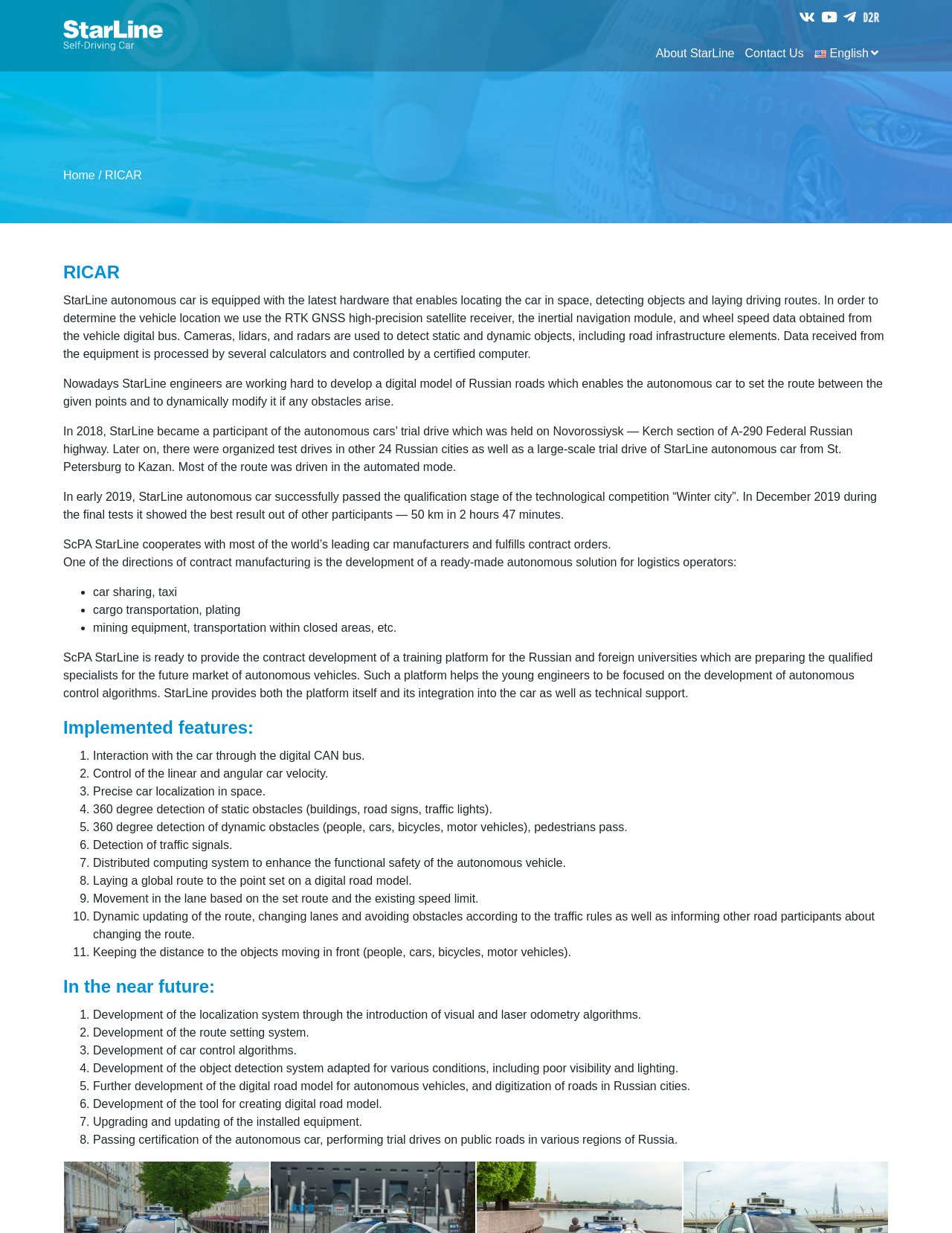Give a concise answer using only one word or phrase for this question:
What is the goal of ScPA StarLine's contract development?

To provide a training platform for universities